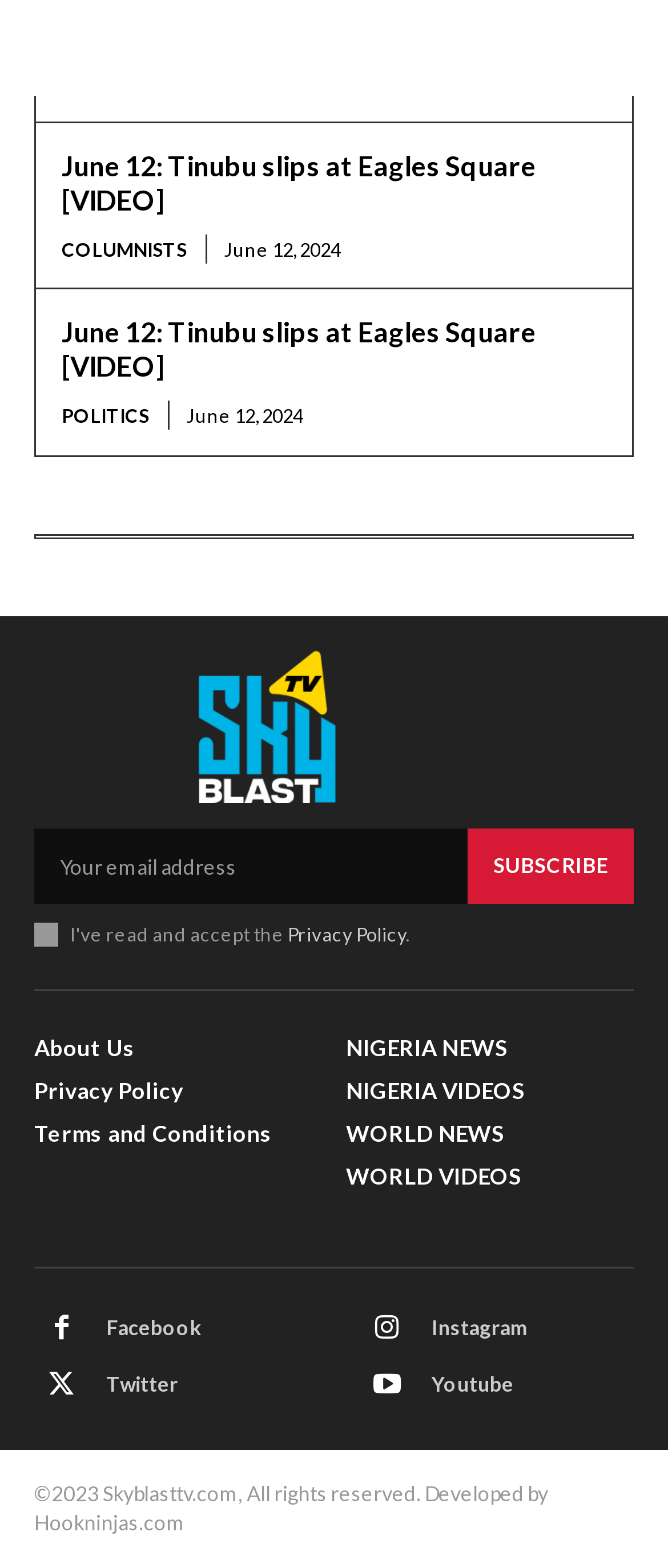Please find the bounding box coordinates of the element that must be clicked to perform the given instruction: "Click the logo". The coordinates should be four float numbers from 0 to 1, i.e., [left, top, right, bottom].

[0.051, 0.415, 0.949, 0.512]